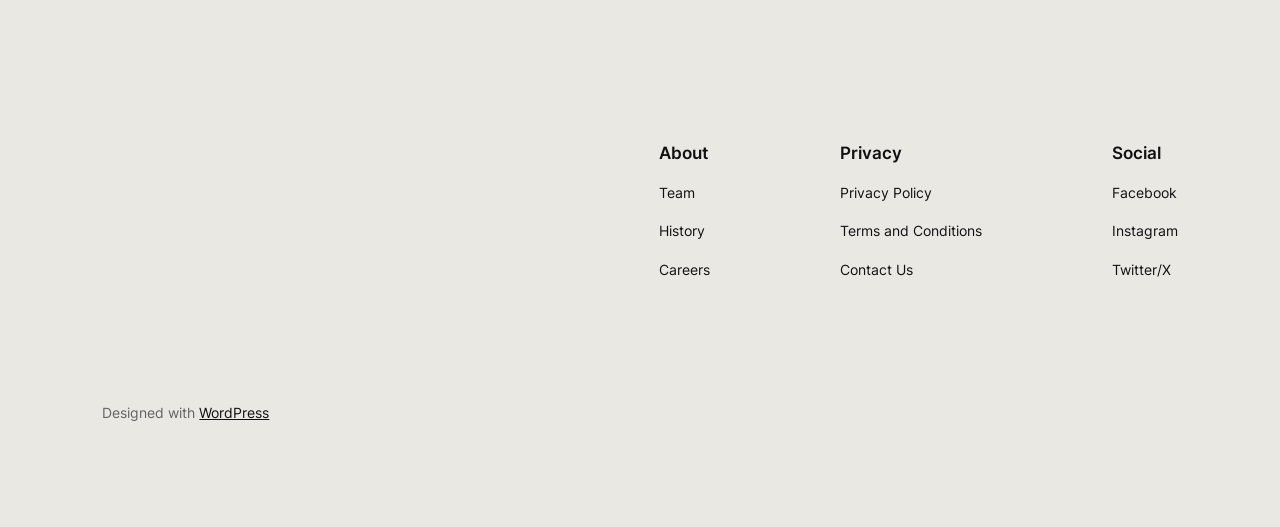Provide a brief response to the question below using one word or phrase:
How many social media links are there?

3